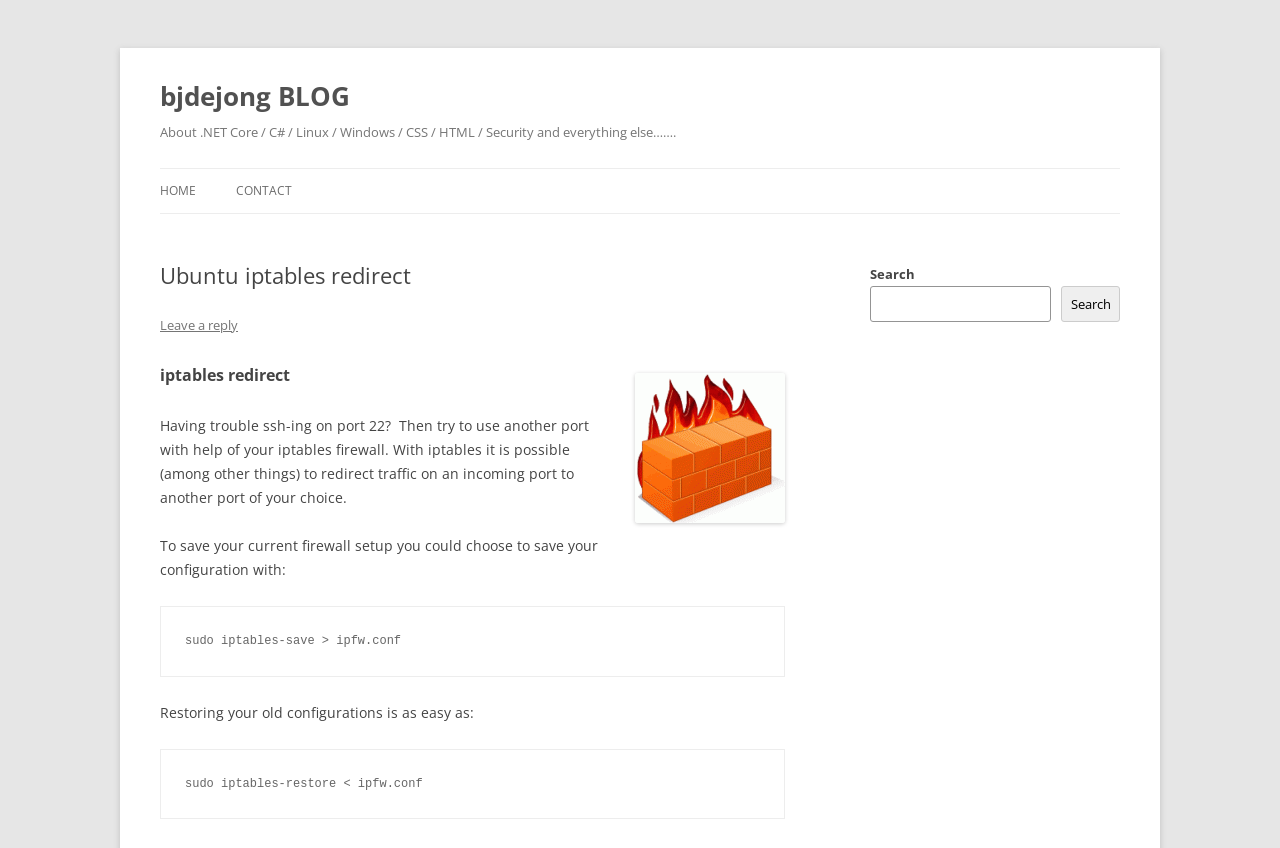Answer the question below in one word or phrase:
What is the purpose of iptables?

to redirect traffic